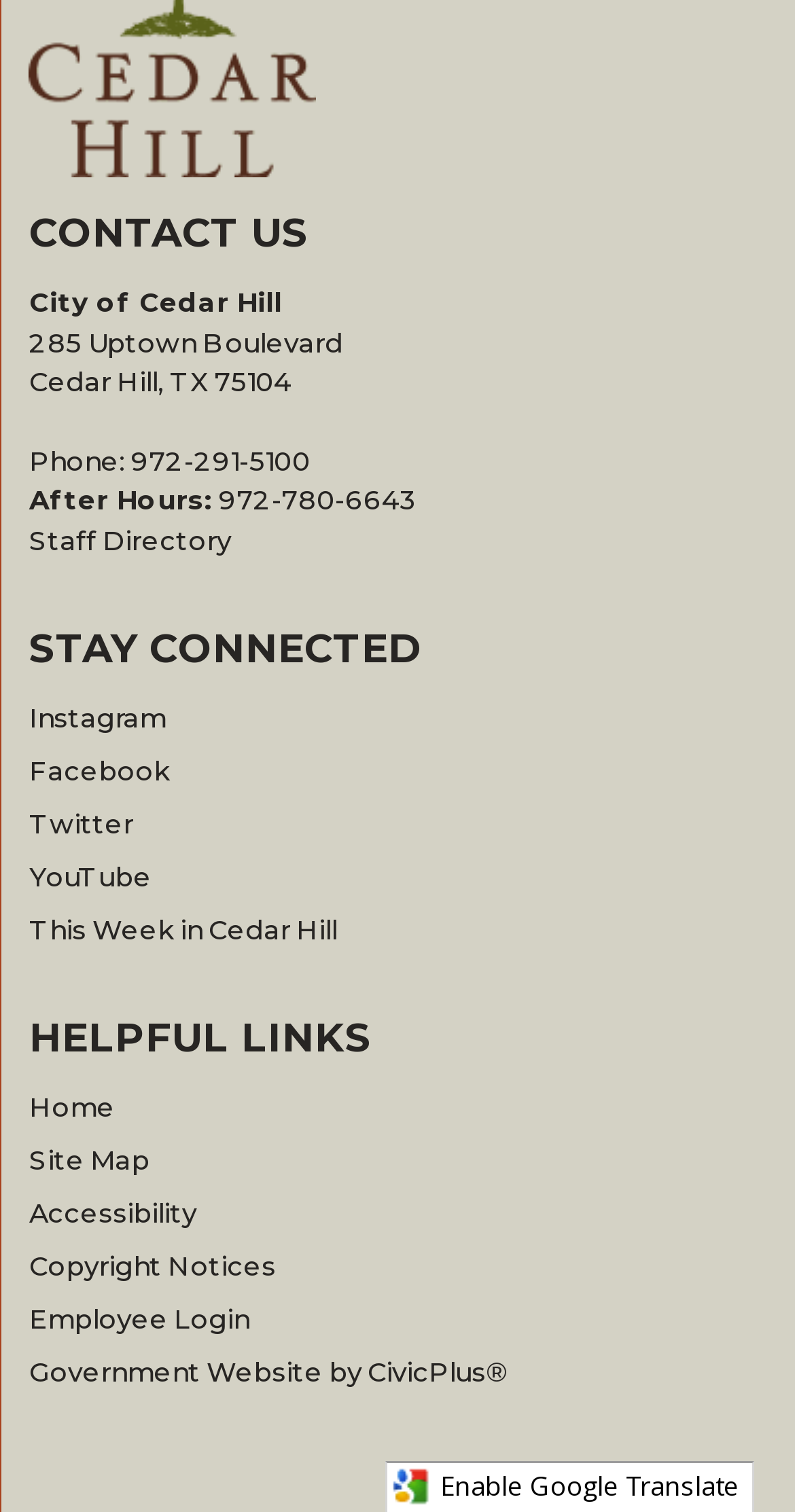Pinpoint the bounding box coordinates of the area that must be clicked to complete this instruction: "visit Instagram".

[0.037, 0.464, 0.209, 0.485]